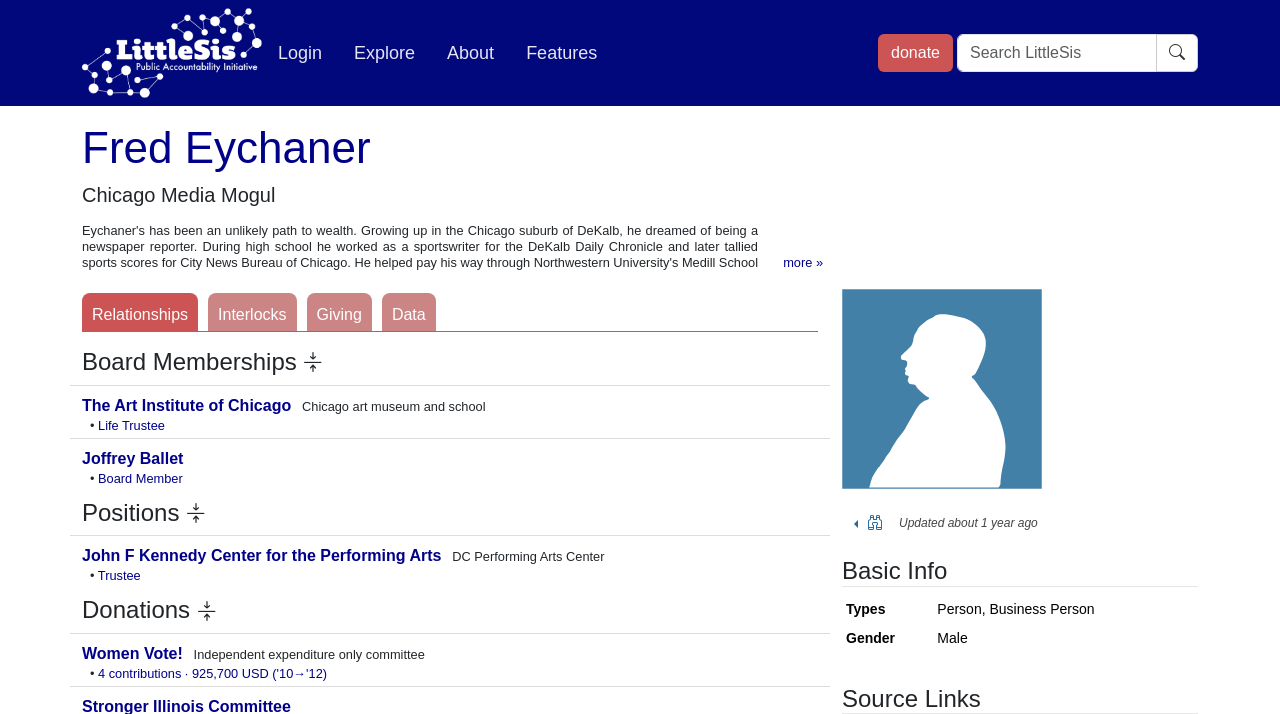Please identify the bounding box coordinates of the element's region that should be clicked to execute the following instruction: "View more about Fred Eychaner's biography". The bounding box coordinates must be four float numbers between 0 and 1, i.e., [left, top, right, bottom].

[0.612, 0.357, 0.643, 0.379]